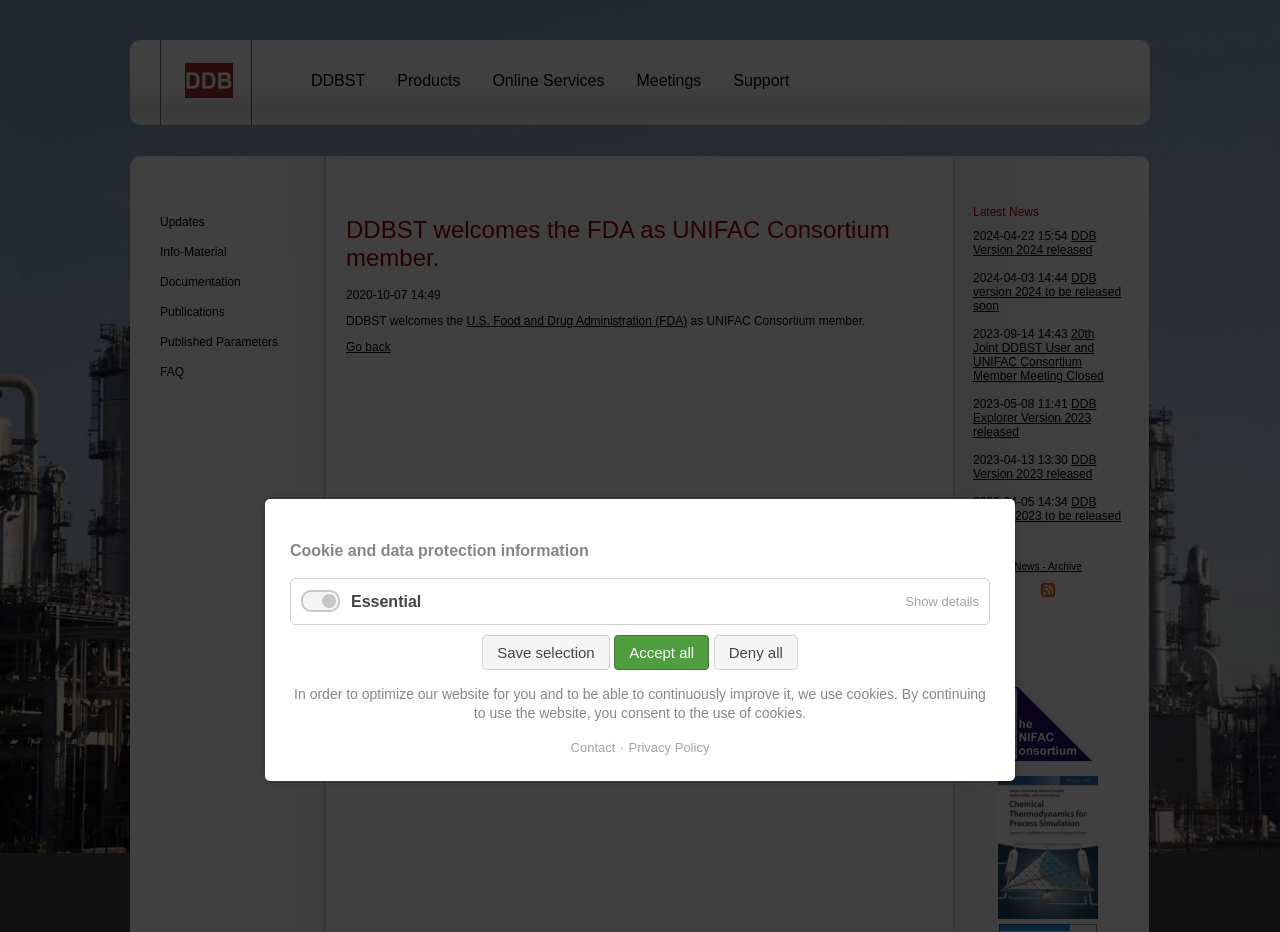Please use the details from the image to answer the following question comprehensively:
What is the latest news on the website?

The question is asking about the latest news on the website. From the webpage, we can see the section 'Latest News' which lists several news items. The latest news item is 'DDB Version 2024 released' which is dated 2024-04-22 15:54.